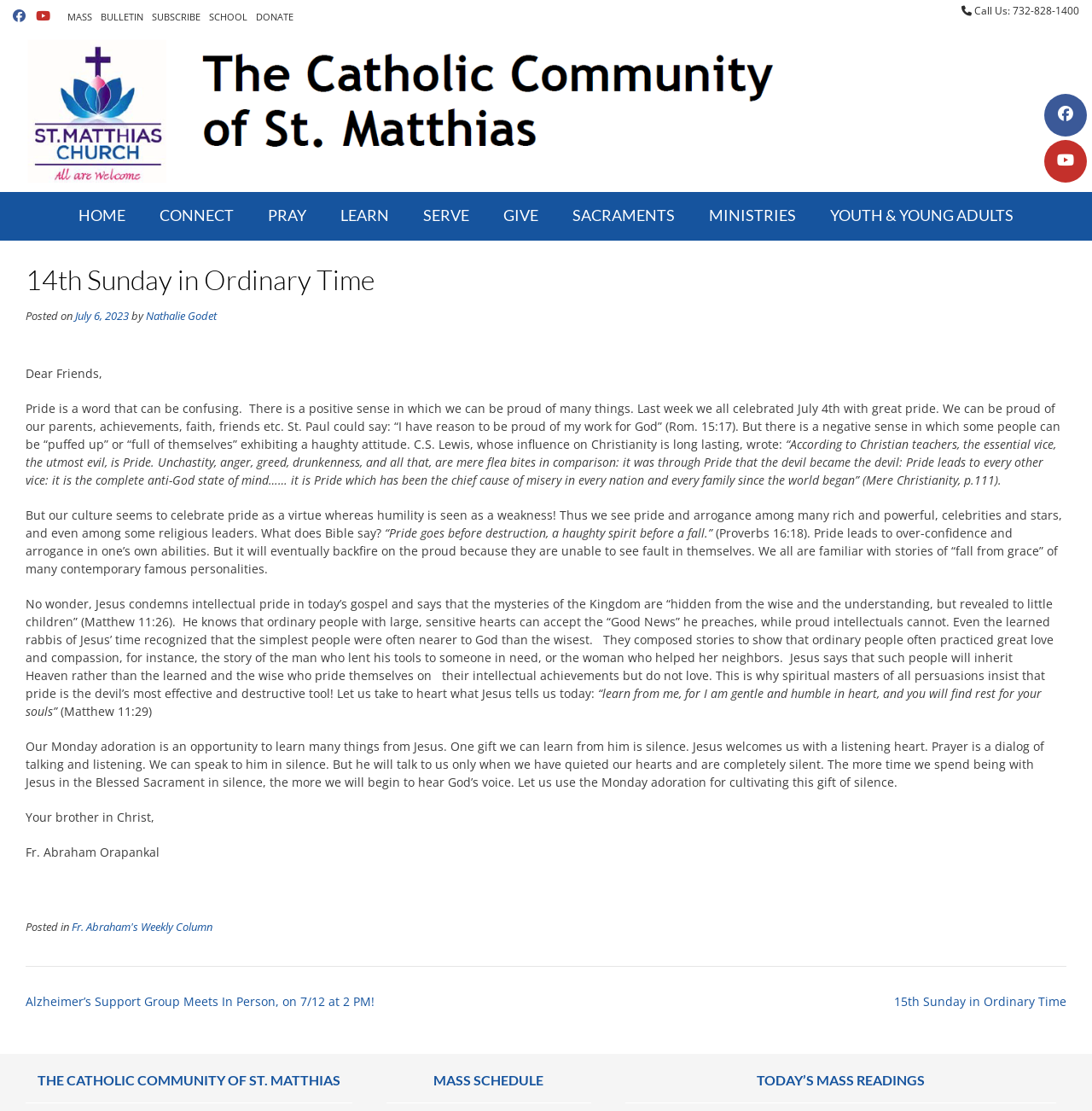Please identify the bounding box coordinates of the area that needs to be clicked to fulfill the following instruction: "Click the SCHOOL link."

[0.188, 0.004, 0.23, 0.026]